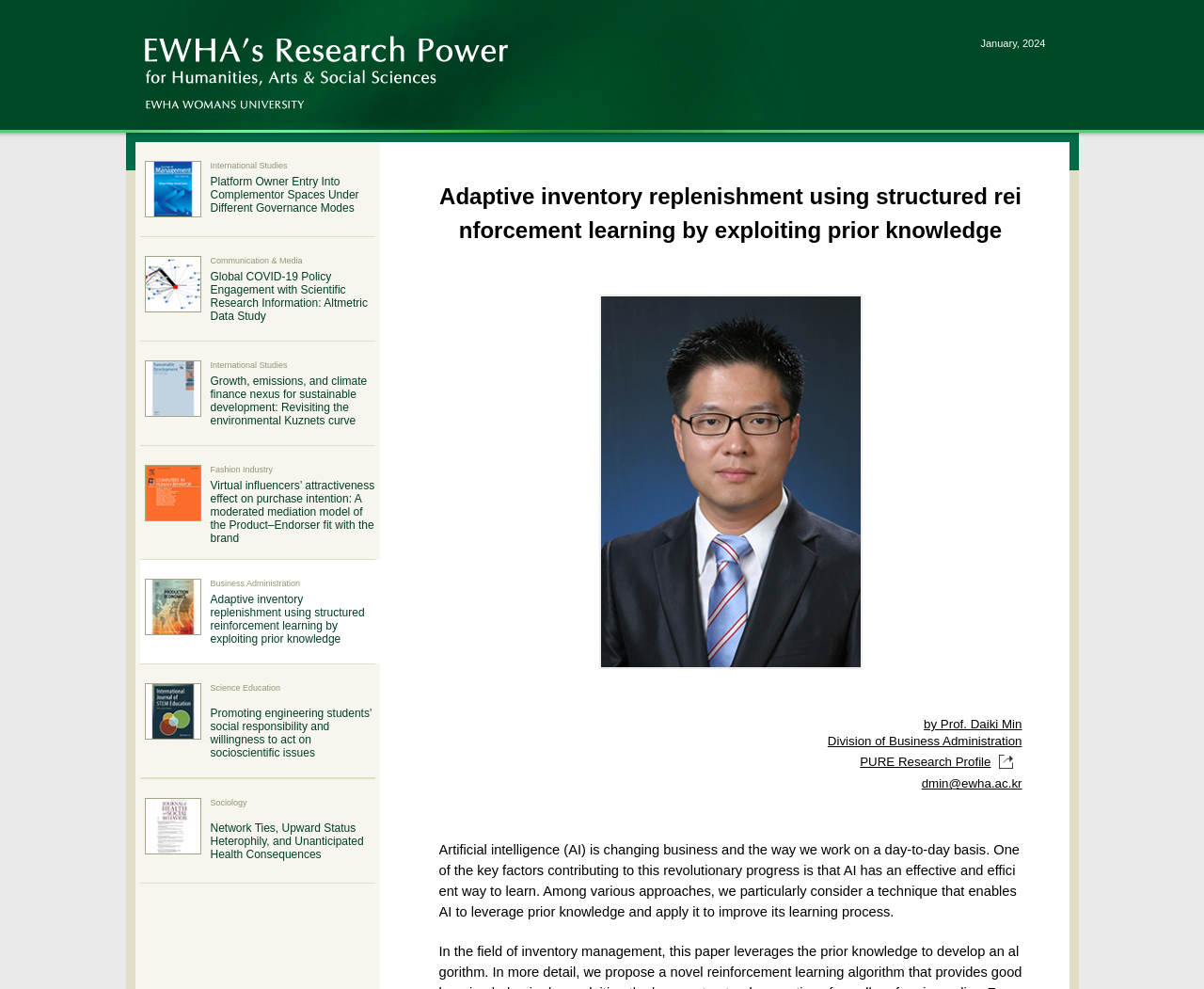Kindly determine the bounding box coordinates of the area that needs to be clicked to fulfill this instruction: "Click the link to access the PURE Research Profile".

[0.714, 0.763, 0.849, 0.778]